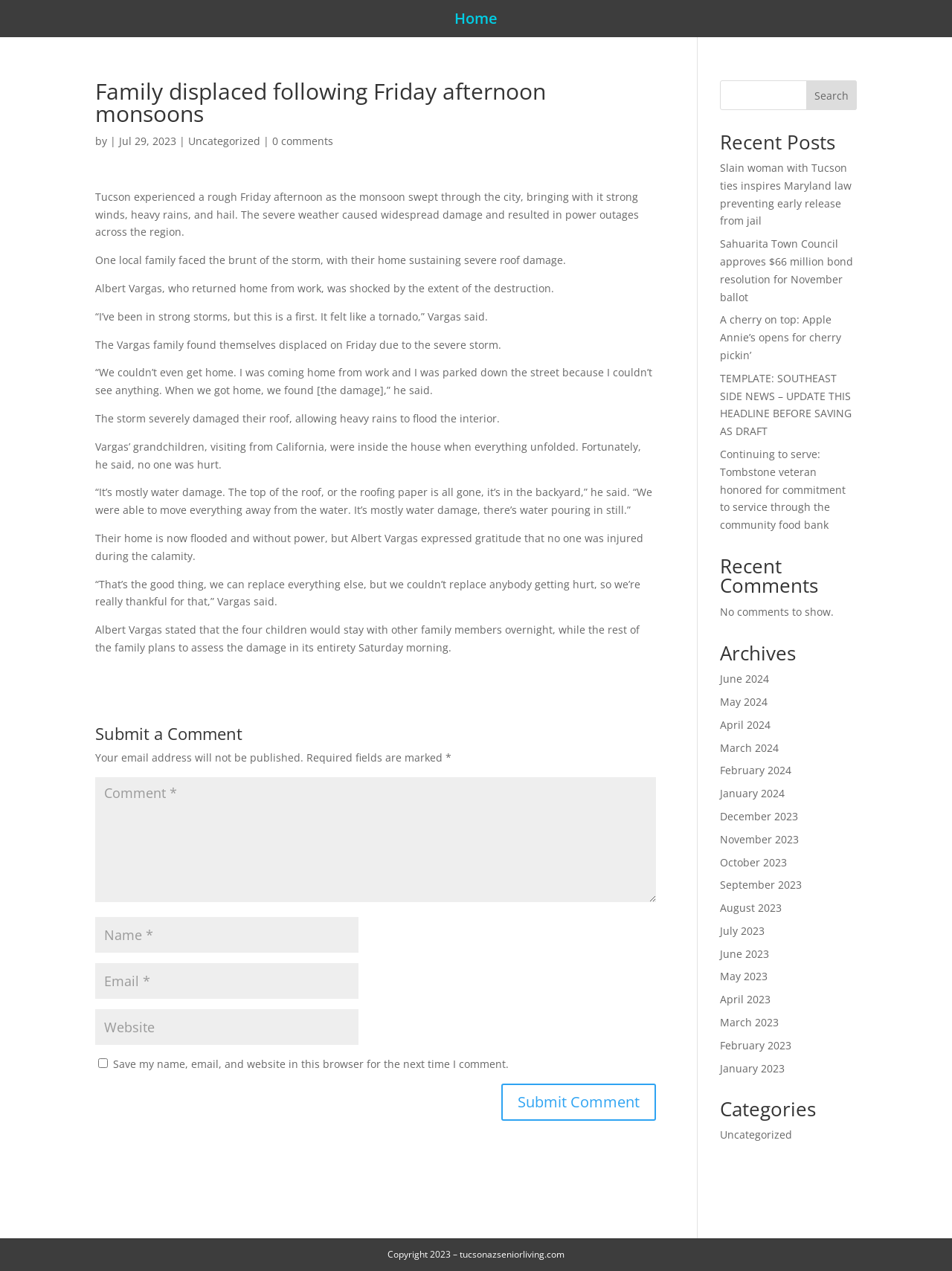Look at the image and answer the question in detail:
How many grandchildren were visiting from California?

According to the article, Albert Vargas' grandchildren, visiting from California, were inside the house when everything unfolded. The article states that 'The four children would stay with other family members overnight...'.